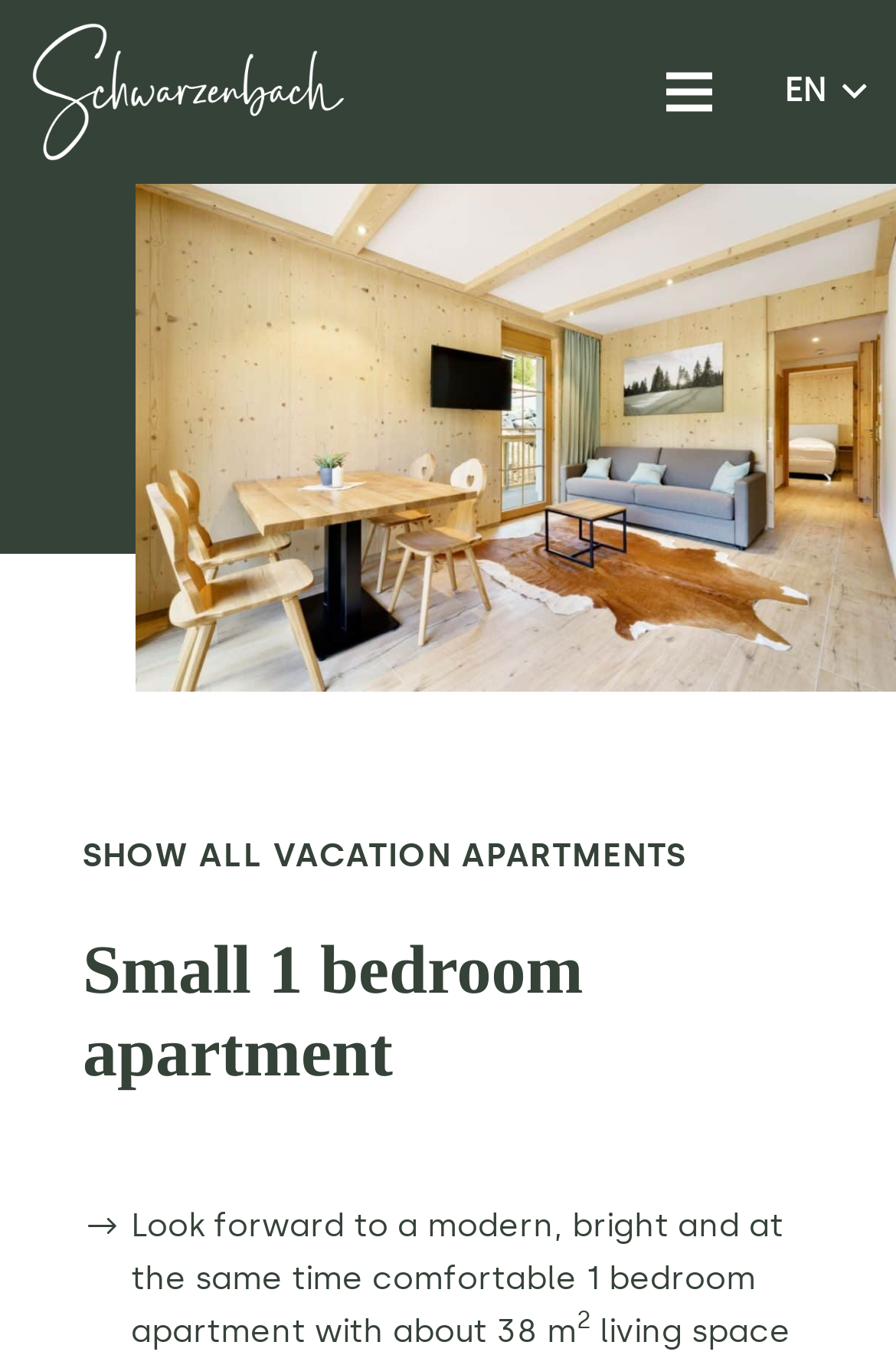Locate and extract the headline of this webpage.

Small 1 bedroom apartment